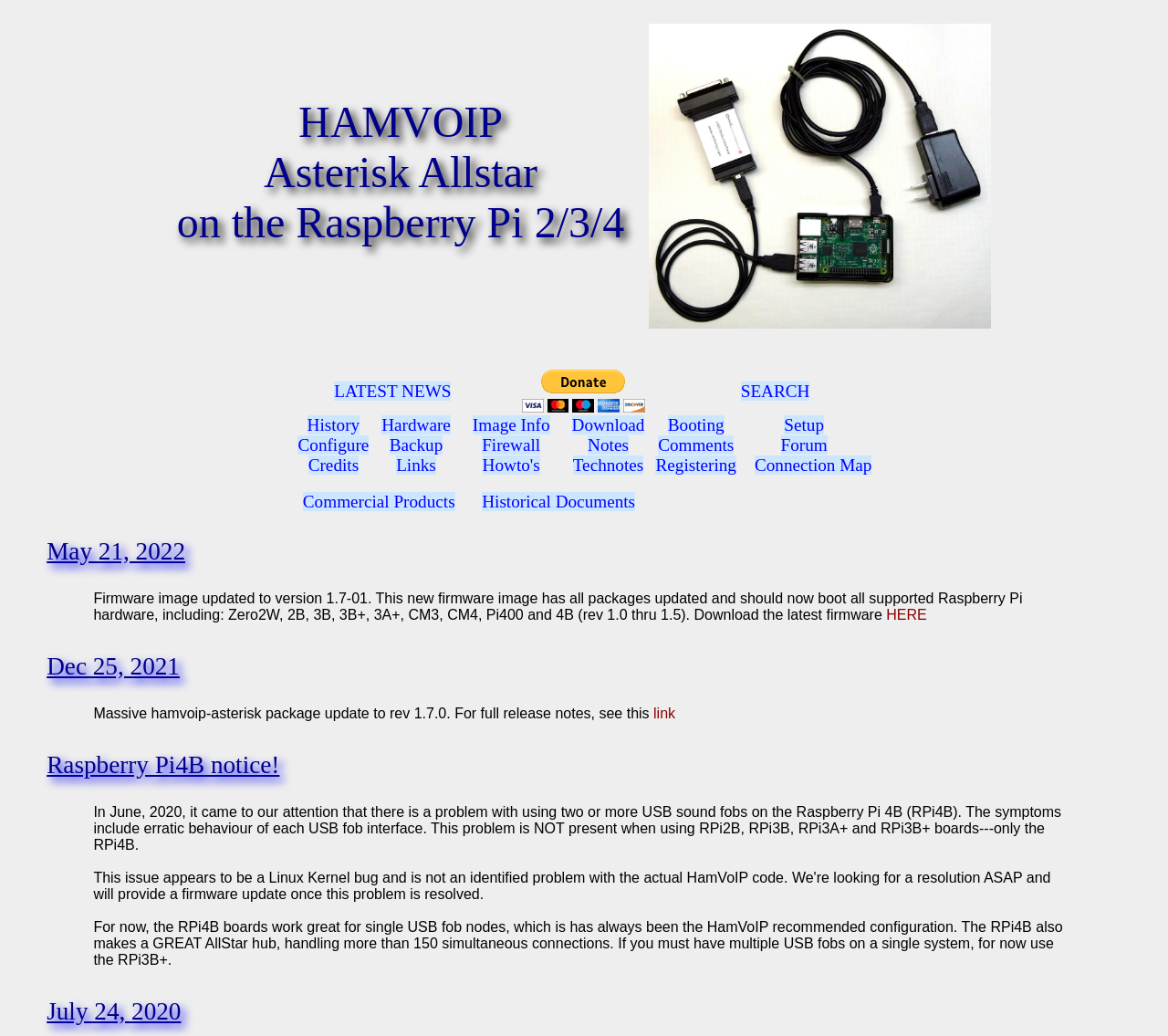What is the text of the first link in the third table row?
Please answer the question as detailed as possible based on the image.

I looked at the third LayoutTableRow element inside the second LayoutTable element, and found the first link element with a text of 'History'.